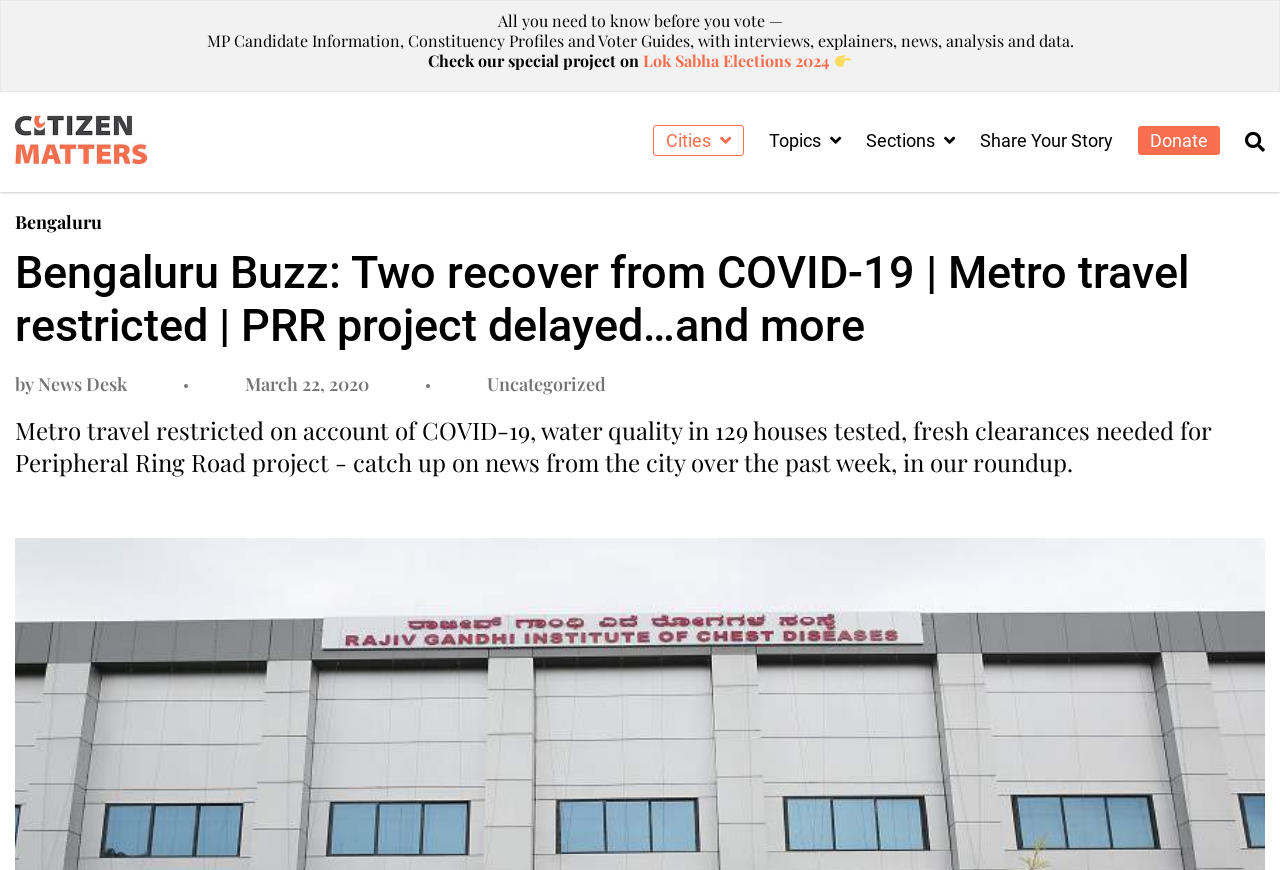Bounding box coordinates are given in the format (top-left x, top-left y, bottom-right x, bottom-right y). All values should be floating point numbers between 0 and 1. Provide the bounding box coordinate for the UI element described as: Share Your Story

[0.766, 0.106, 0.87, 0.218]